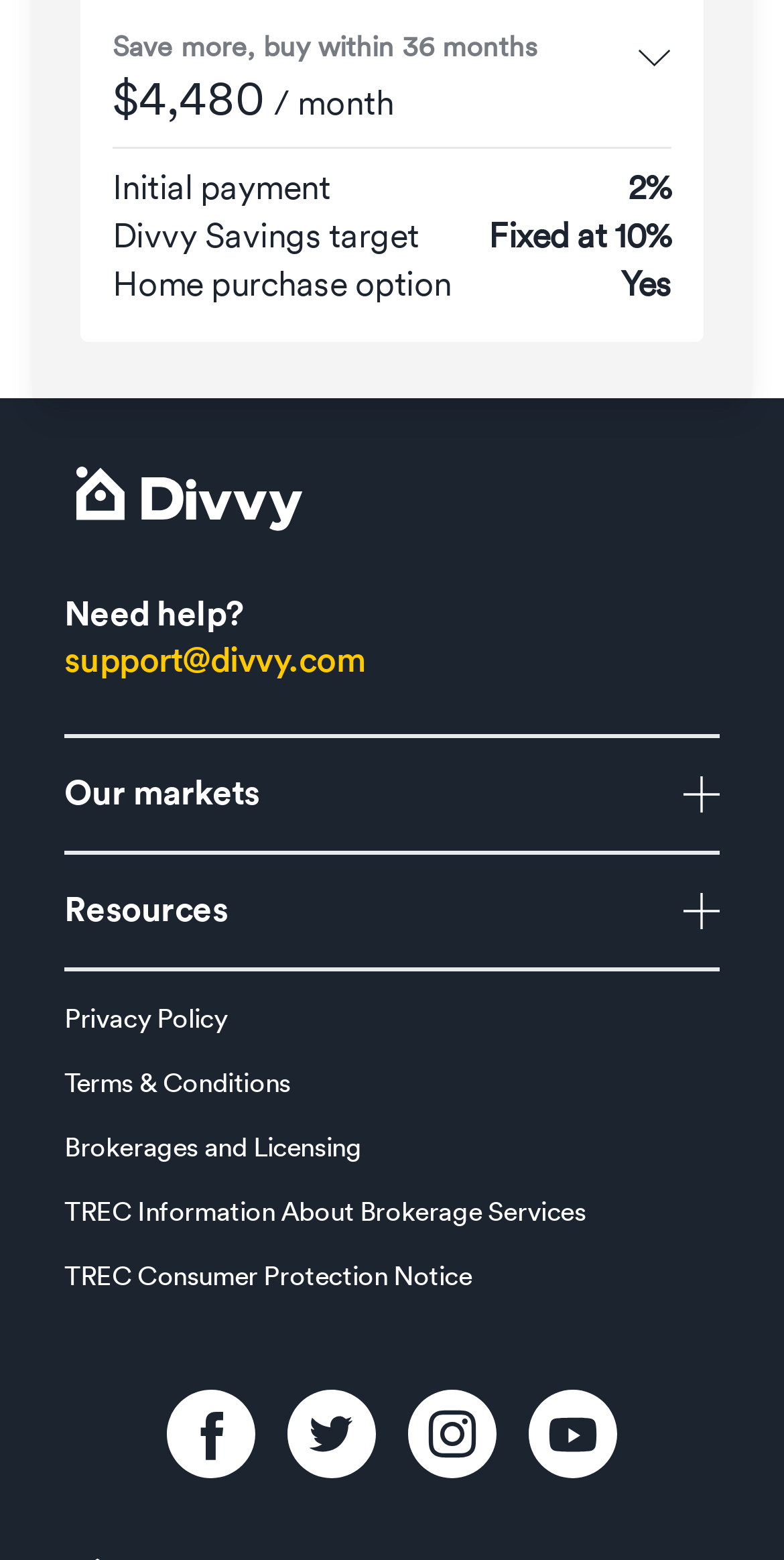What is the initial payment percentage? Using the information from the screenshot, answer with a single word or phrase.

2%